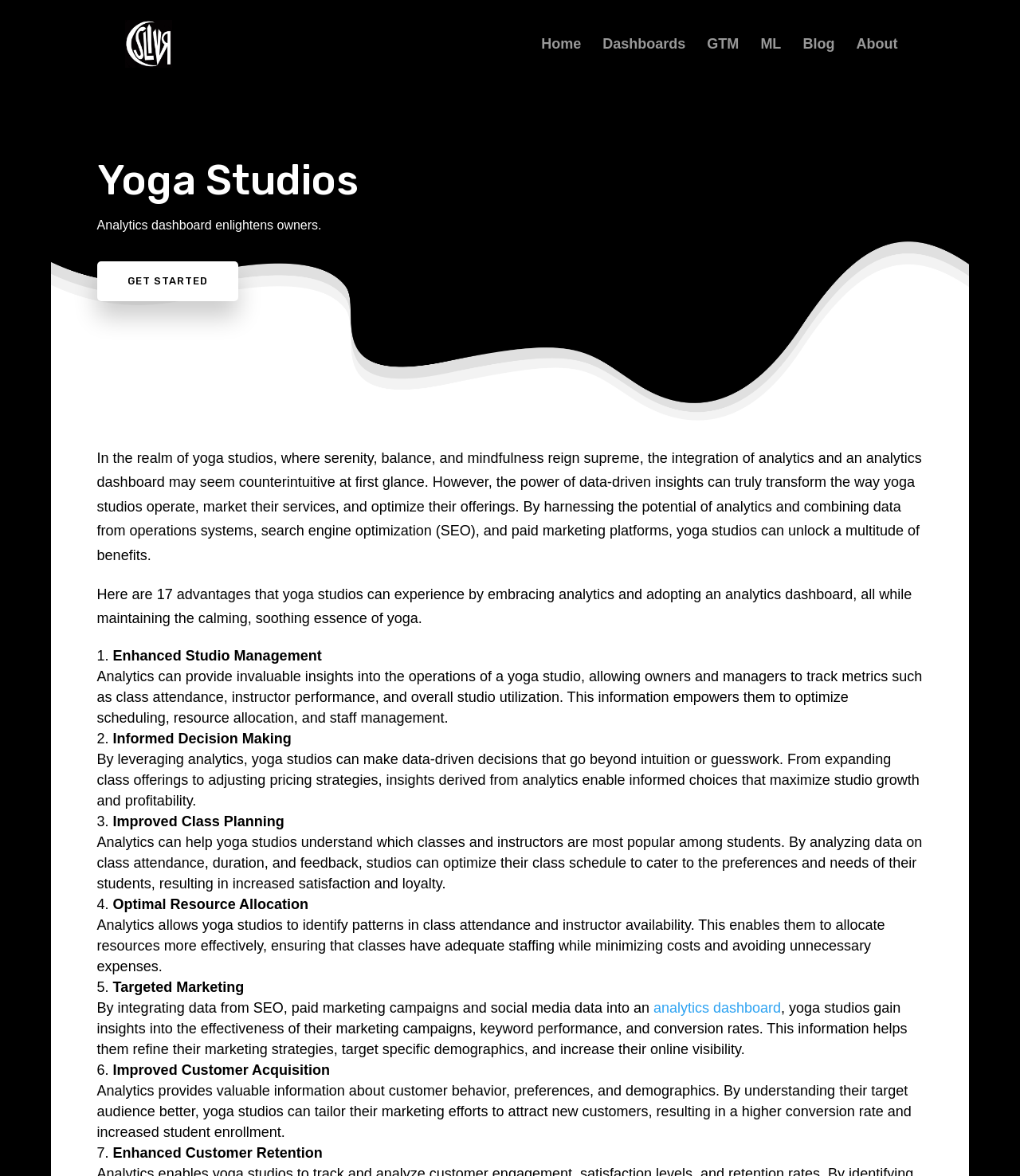Locate the bounding box coordinates of the clickable region necessary to complete the following instruction: "Click on the 'Home' link". Provide the coordinates in the format of four float numbers between 0 and 1, i.e., [left, top, right, bottom].

[0.531, 0.033, 0.57, 0.075]